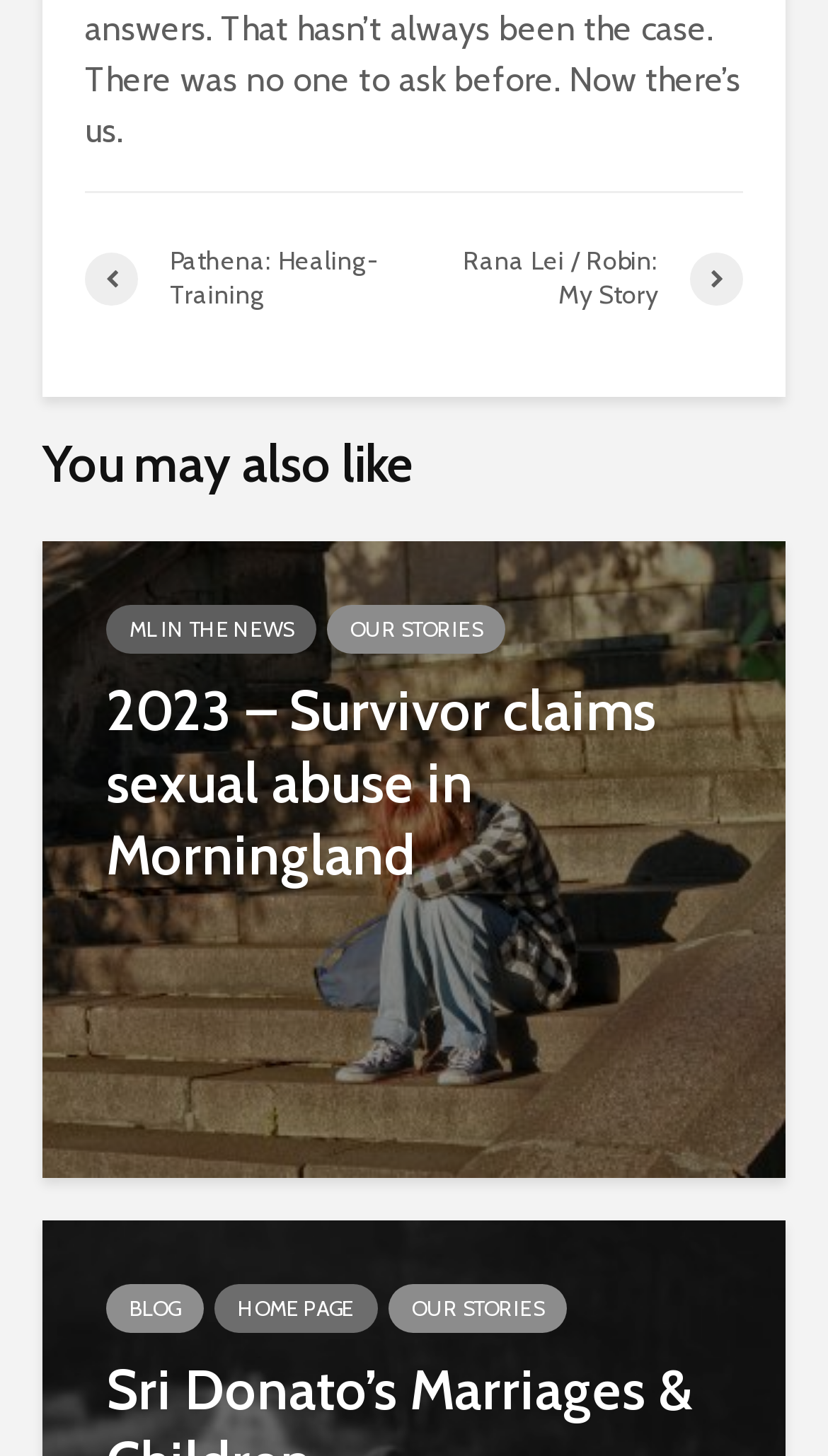Determine the bounding box coordinates of the clickable area required to perform the following instruction: "Click on Combo Packs". The coordinates should be represented as four float numbers between 0 and 1: [left, top, right, bottom].

None